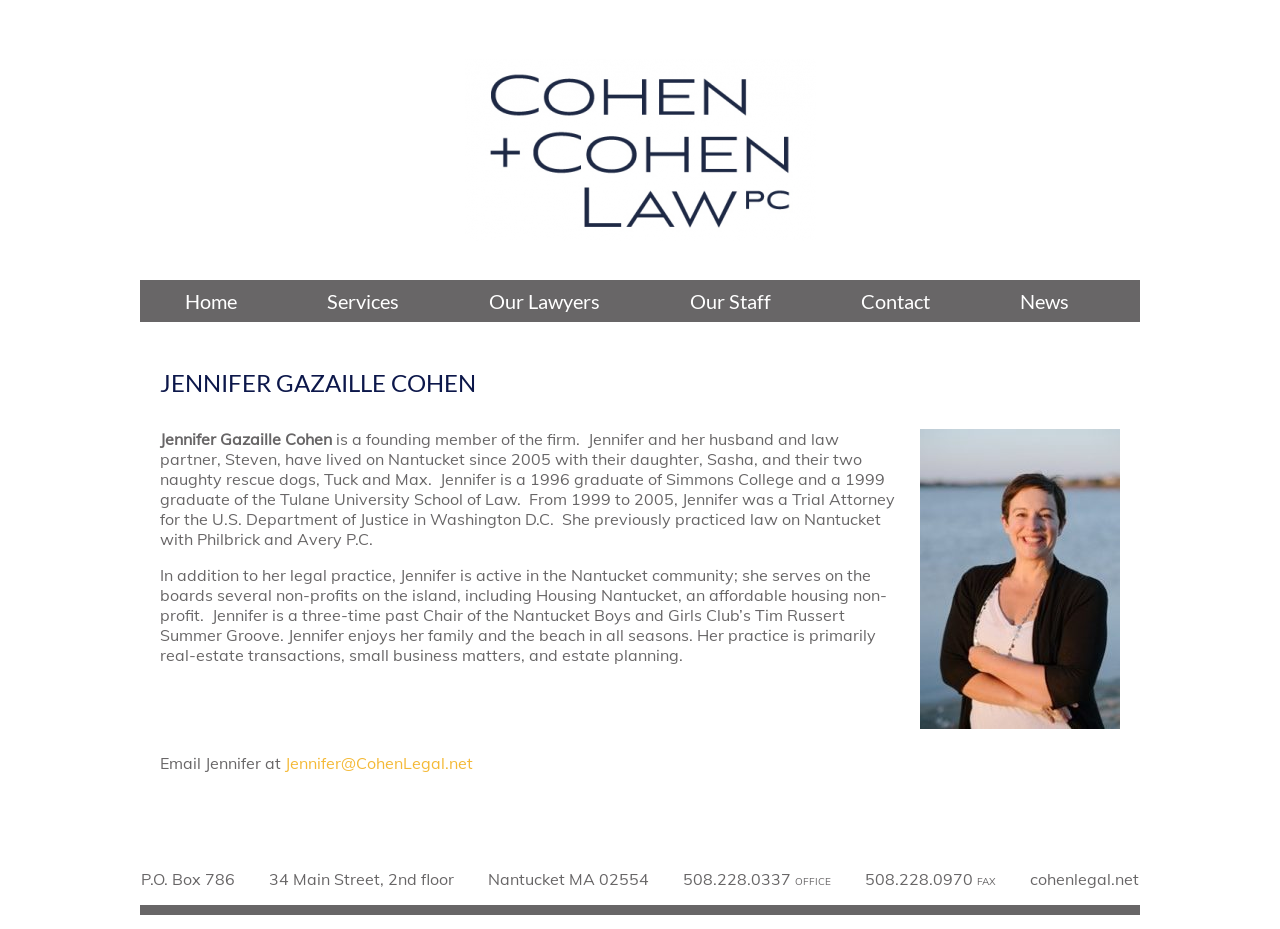Identify the bounding box coordinates necessary to click and complete the given instruction: "Click on the 'Home' link".

[0.145, 0.308, 0.185, 0.34]